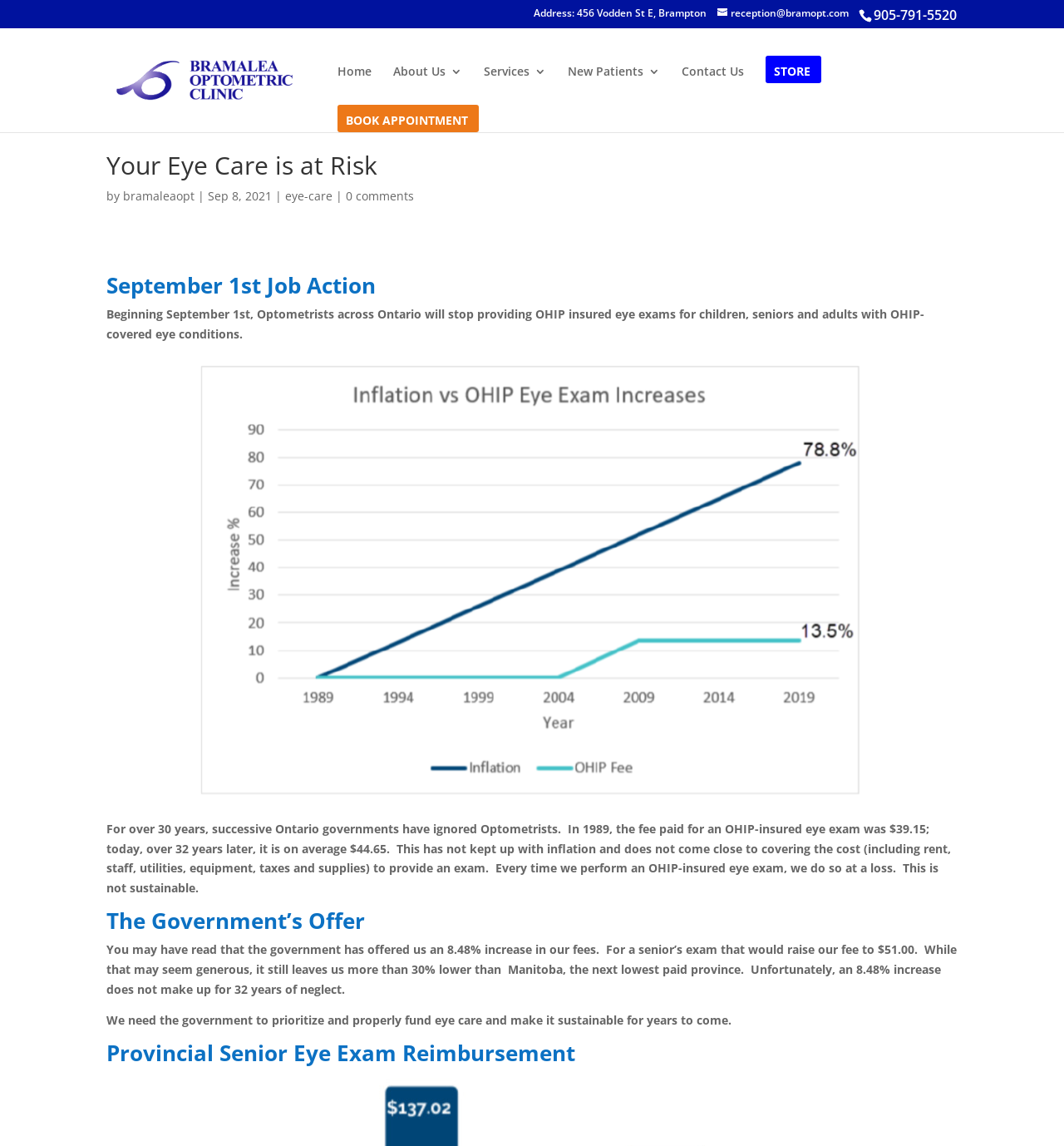Please provide the bounding box coordinates for the UI element as described: "New Patients". The coordinates must be four floats between 0 and 1, represented as [left, top, right, bottom].

[0.534, 0.057, 0.62, 0.091]